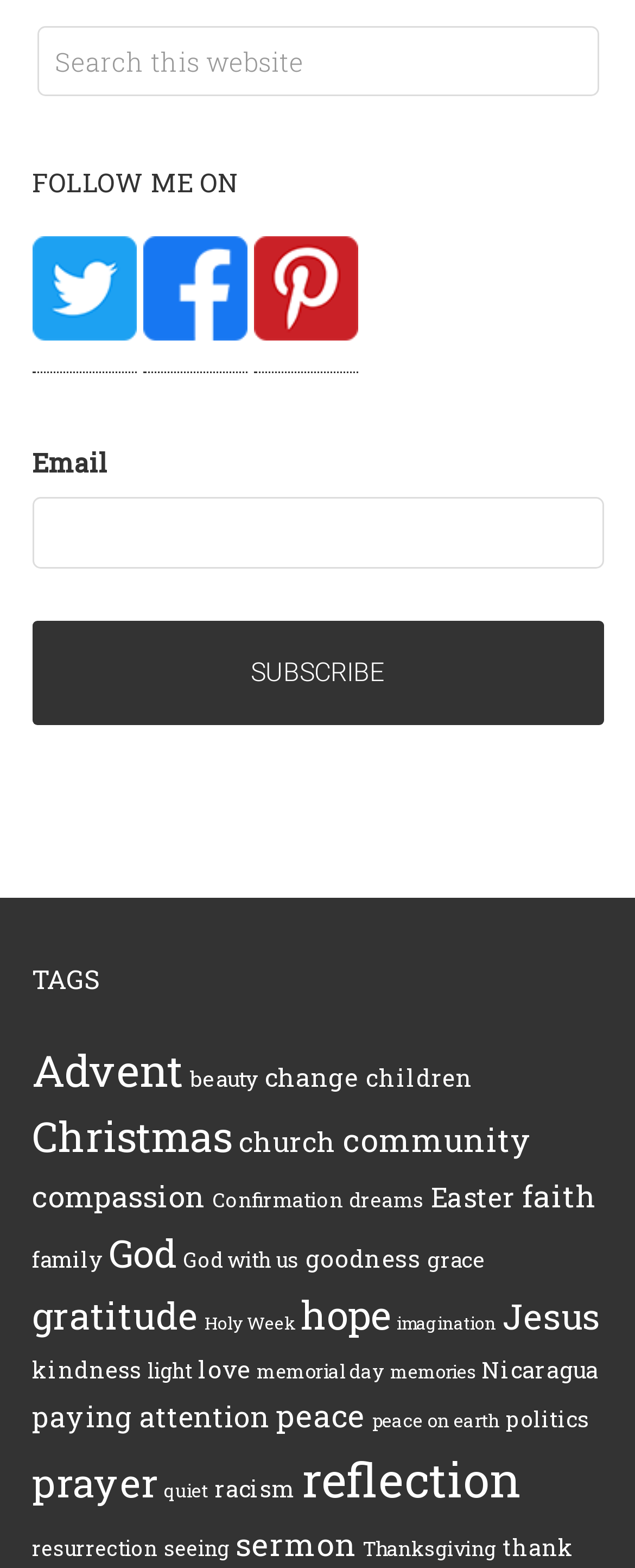Locate the bounding box coordinates for the element described below: "memorial day". The coordinates must be four float values between 0 and 1, formatted as [left, top, right, bottom].

[0.404, 0.866, 0.604, 0.883]